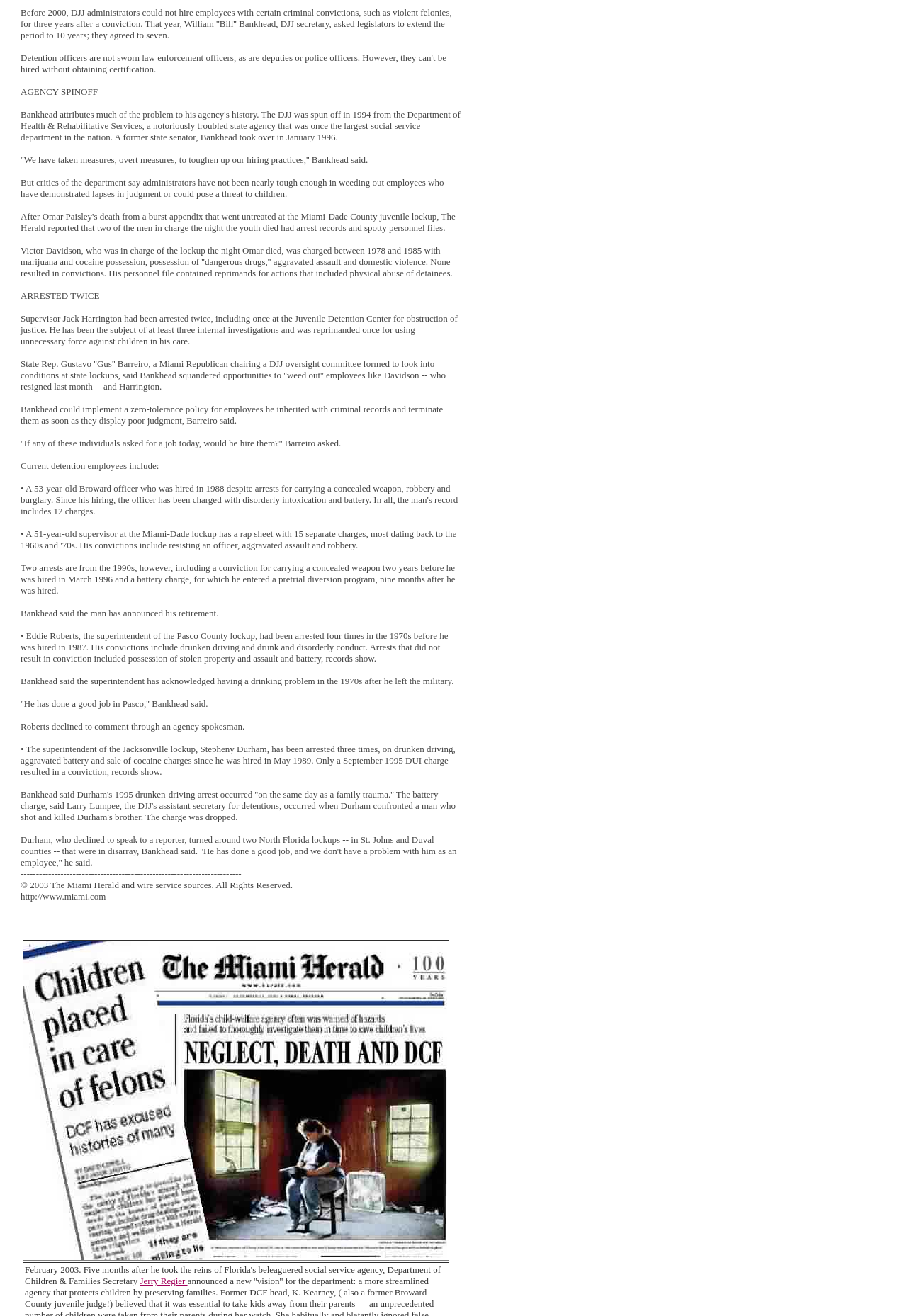Please provide the bounding box coordinate of the region that matches the element description: Int 404. Coordinates should be in the format (top-left x, top-left y, bottom-right x, bottom-right y) and all values should be between 0 and 1.

None